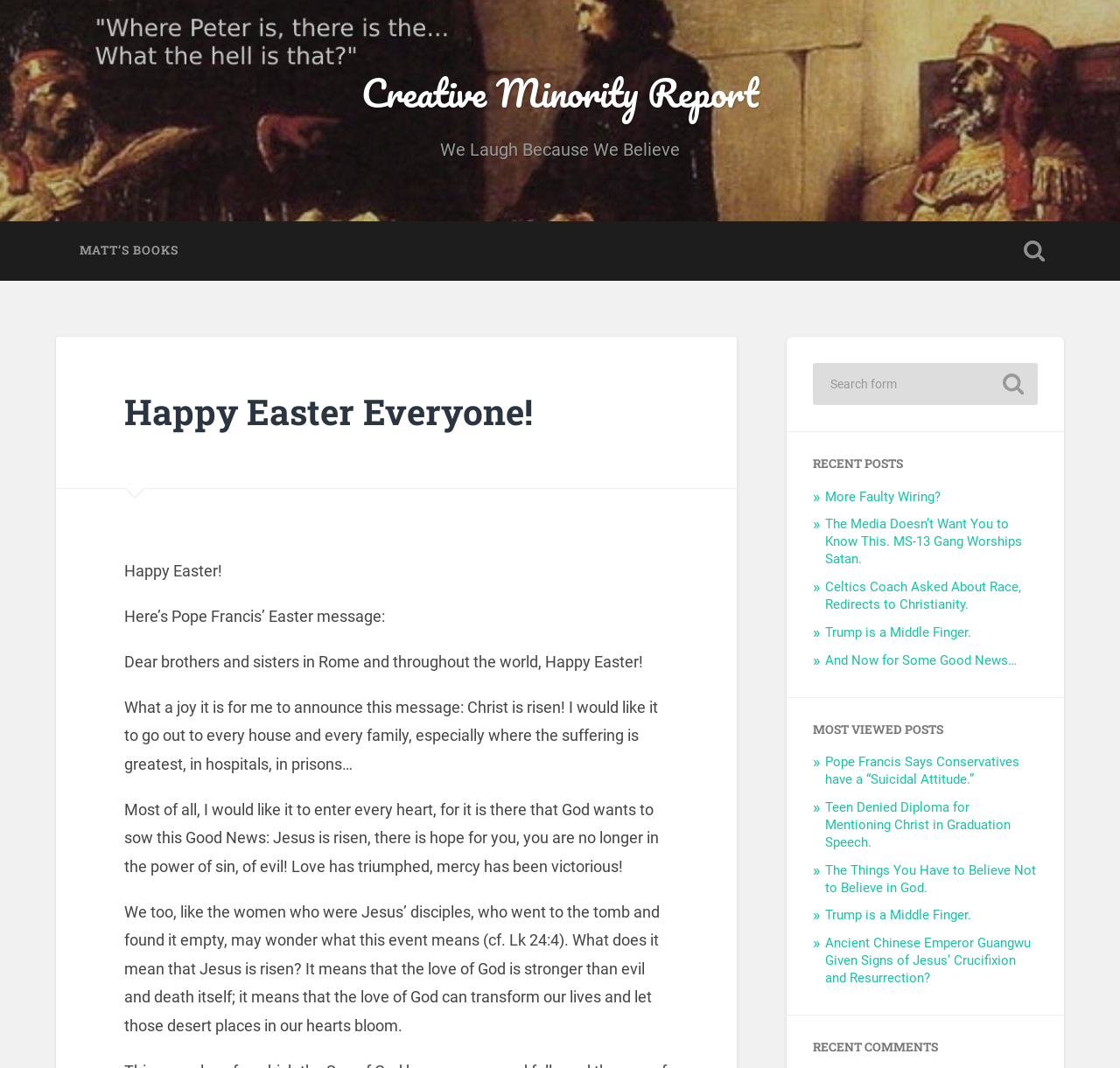Pinpoint the bounding box coordinates of the element that must be clicked to accomplish the following instruction: "Search for something". The coordinates should be in the format of four float numbers between 0 and 1, i.e., [left, top, right, bottom].

[0.891, 0.345, 0.919, 0.374]